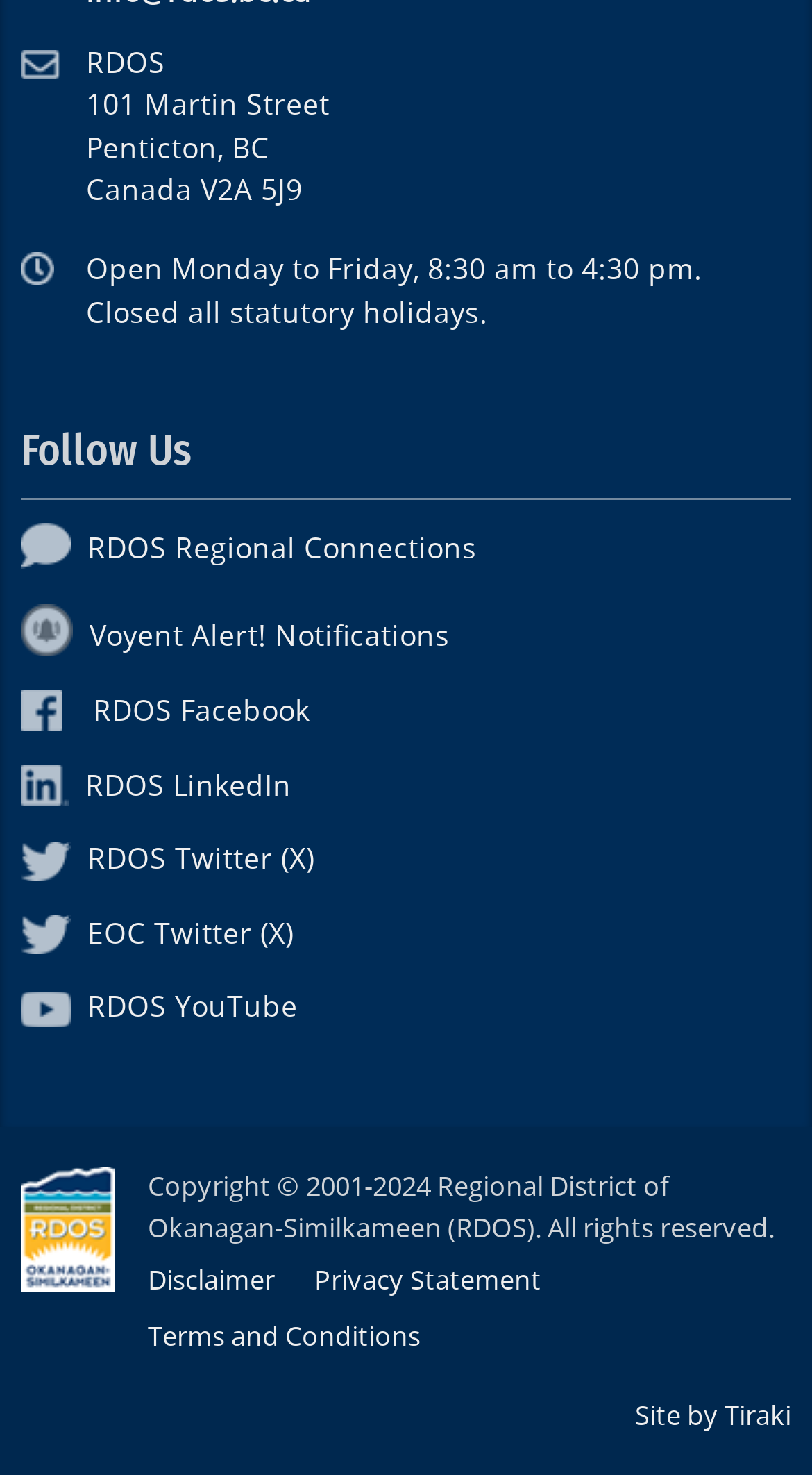What is the address of RDOS?
Based on the image, answer the question with as much detail as possible.

I found the address by looking at the static text elements in the group element with ID 499, which contains the address information.